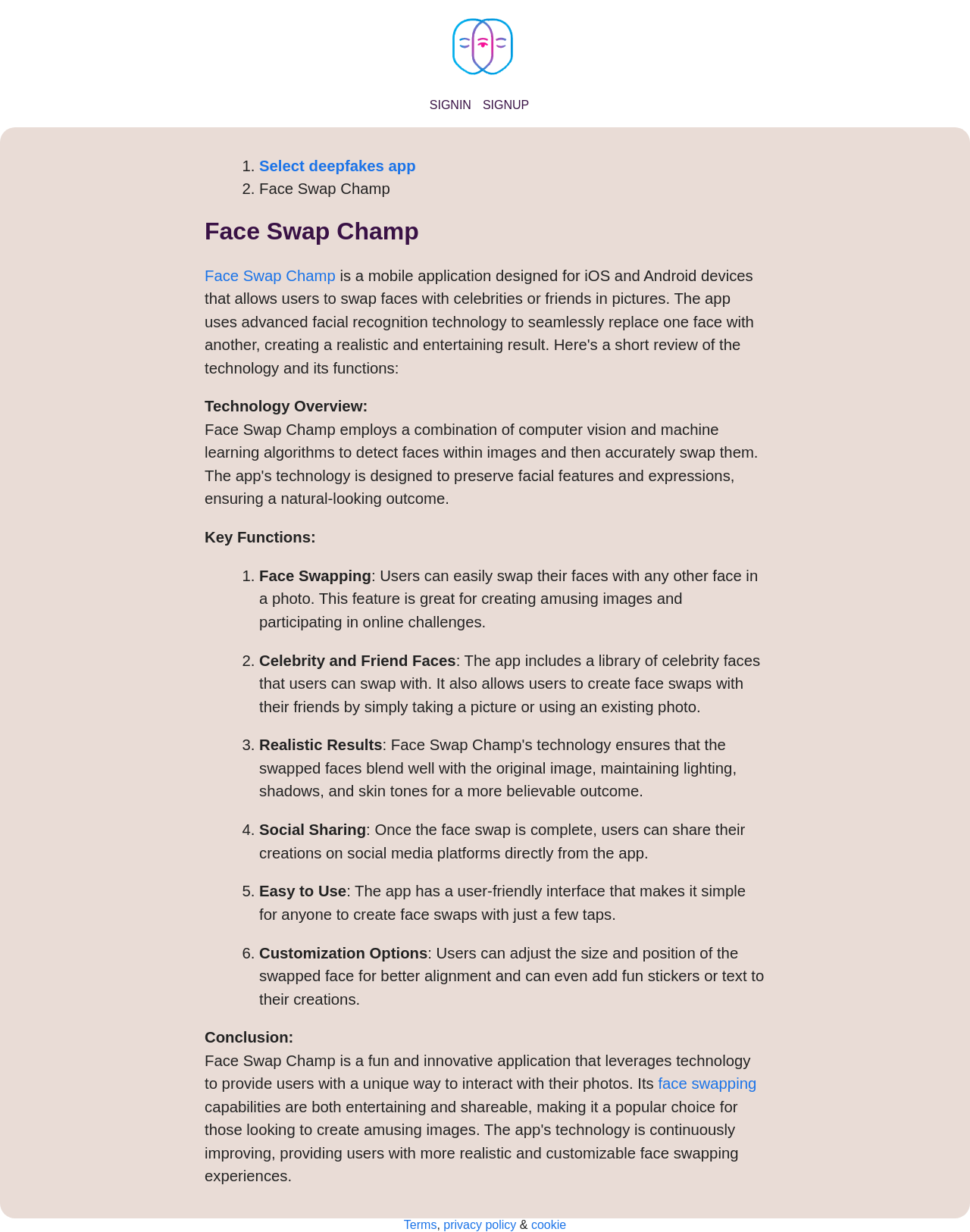What is the tone of the conclusion section?
Use the screenshot to answer the question with a single word or phrase.

Positive